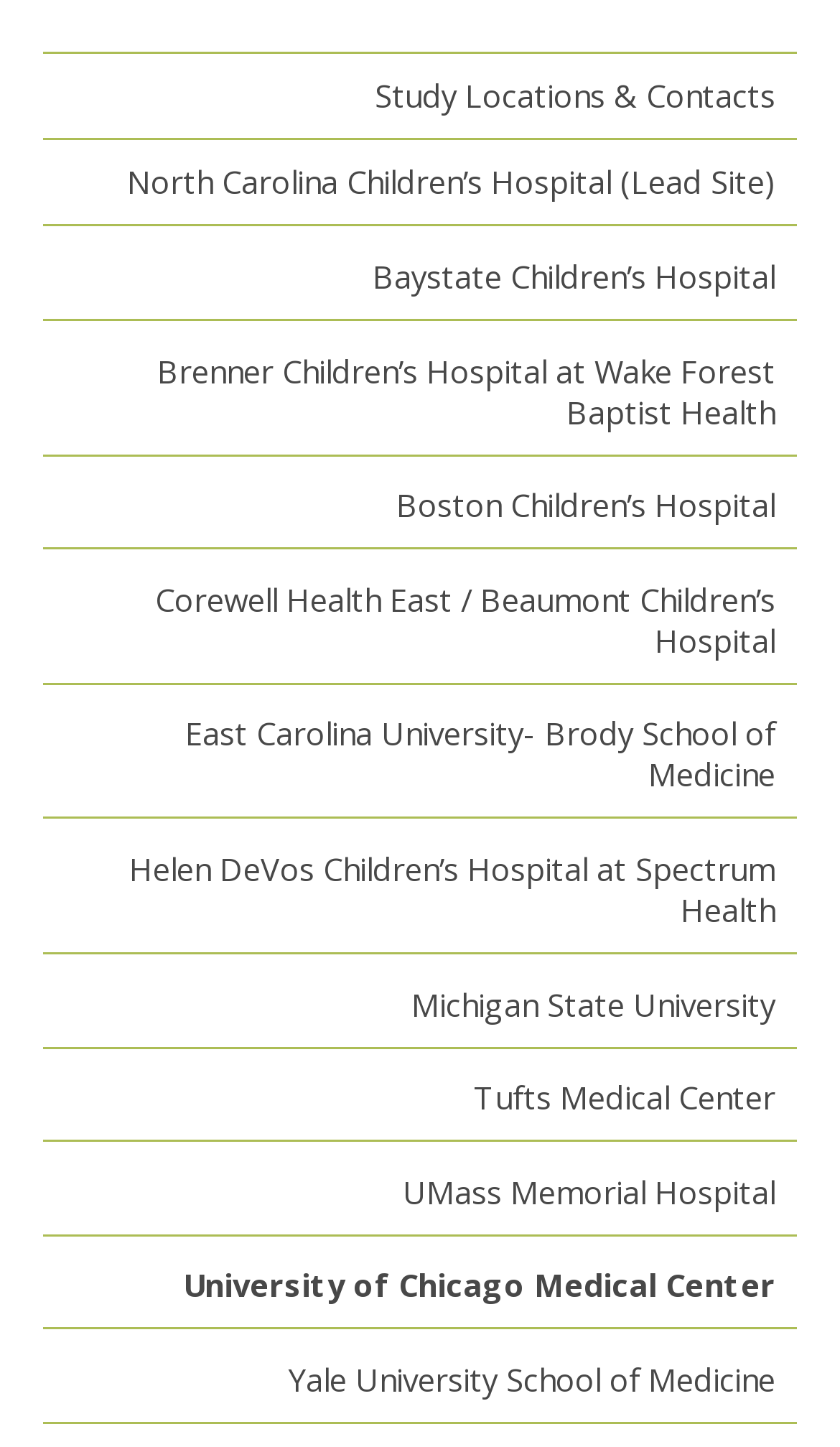Please reply with a single word or brief phrase to the question: 
Is the link to 'Study Locations & Contacts' expanded?

False